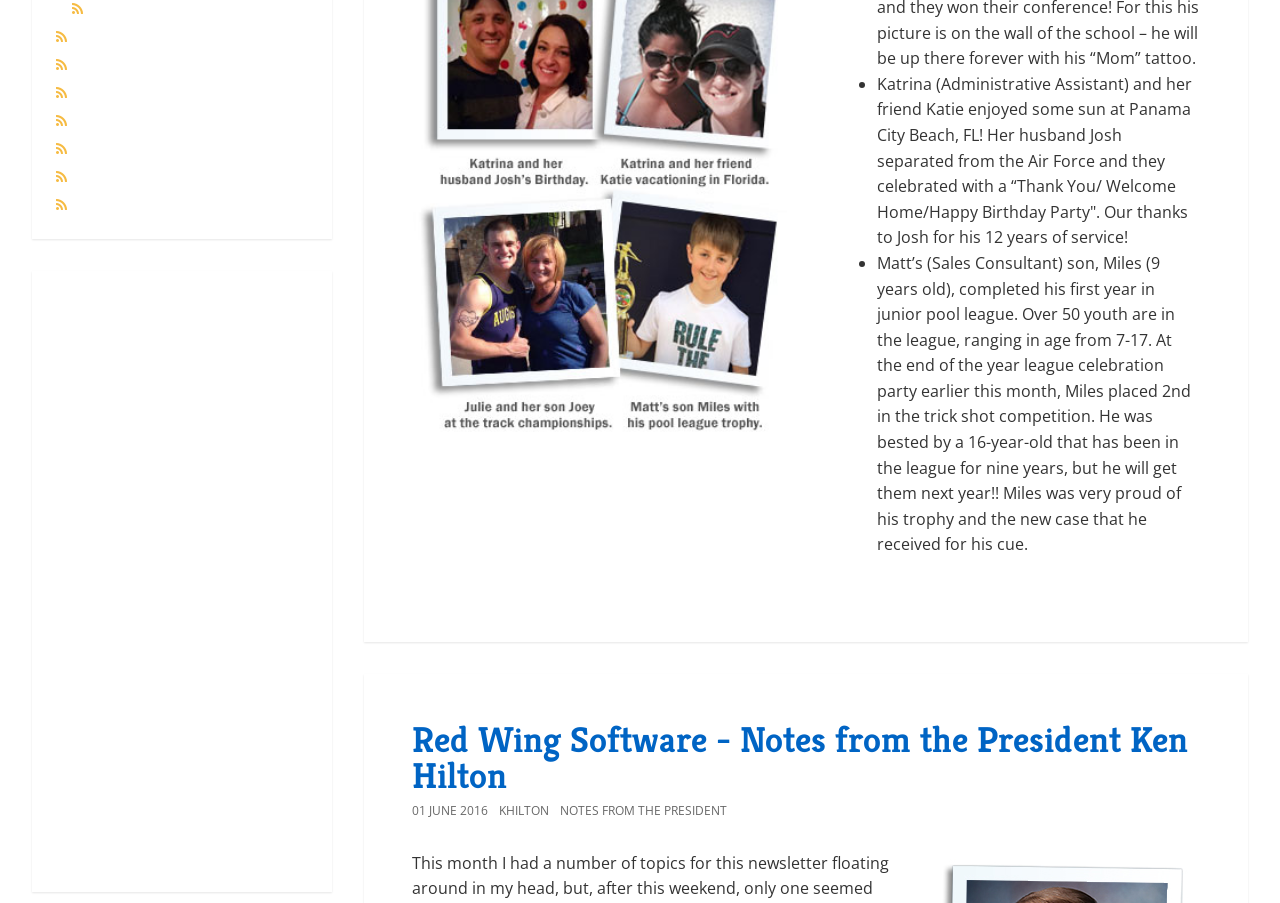Determine the bounding box coordinates of the element that should be clicked to execute the following command: "Click on the 'Pikashow official' link".

None